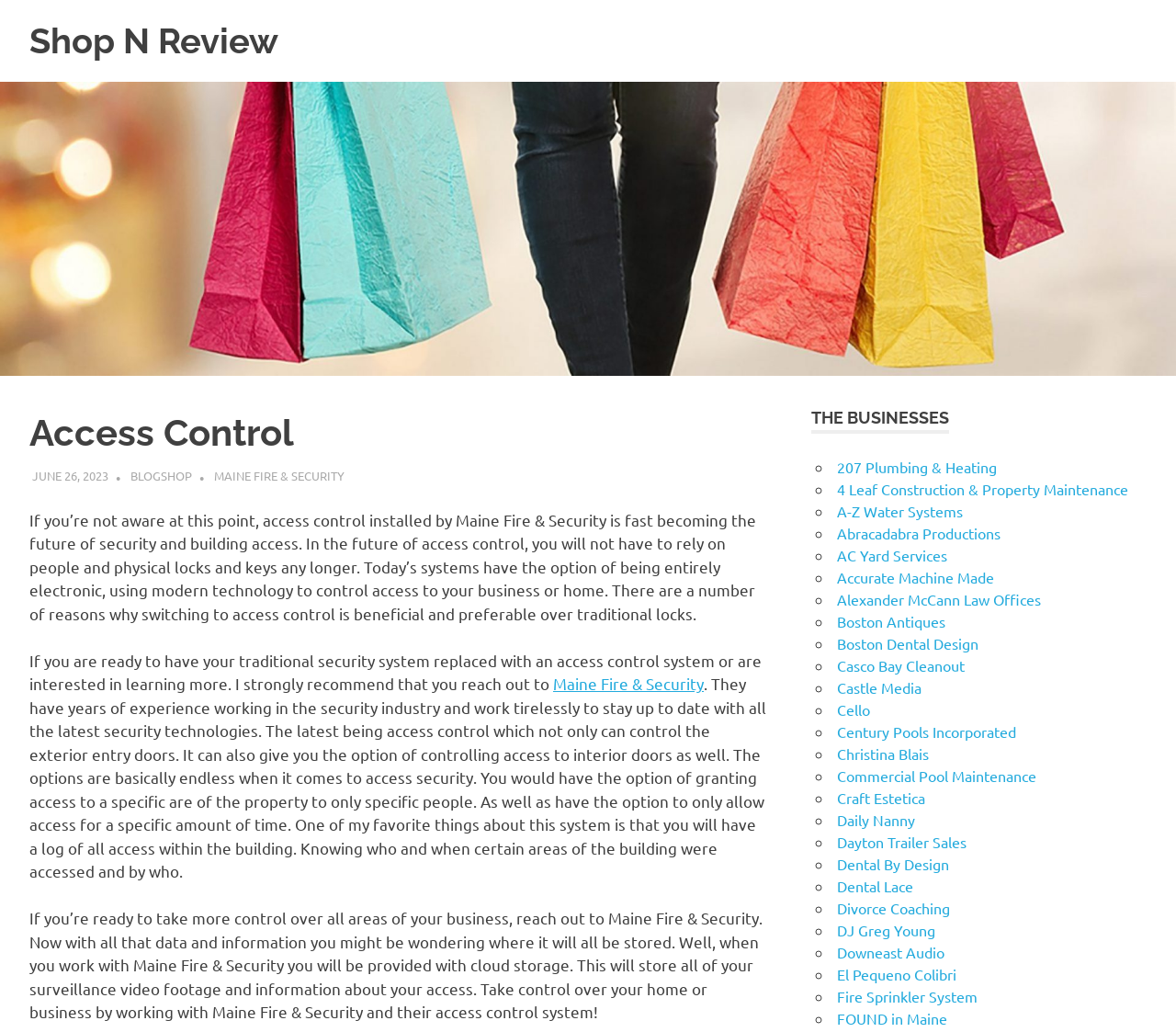Can you show the bounding box coordinates of the region to click on to complete the task described in the instruction: "Click the 'Inicio de sesión/Registro' link"?

None